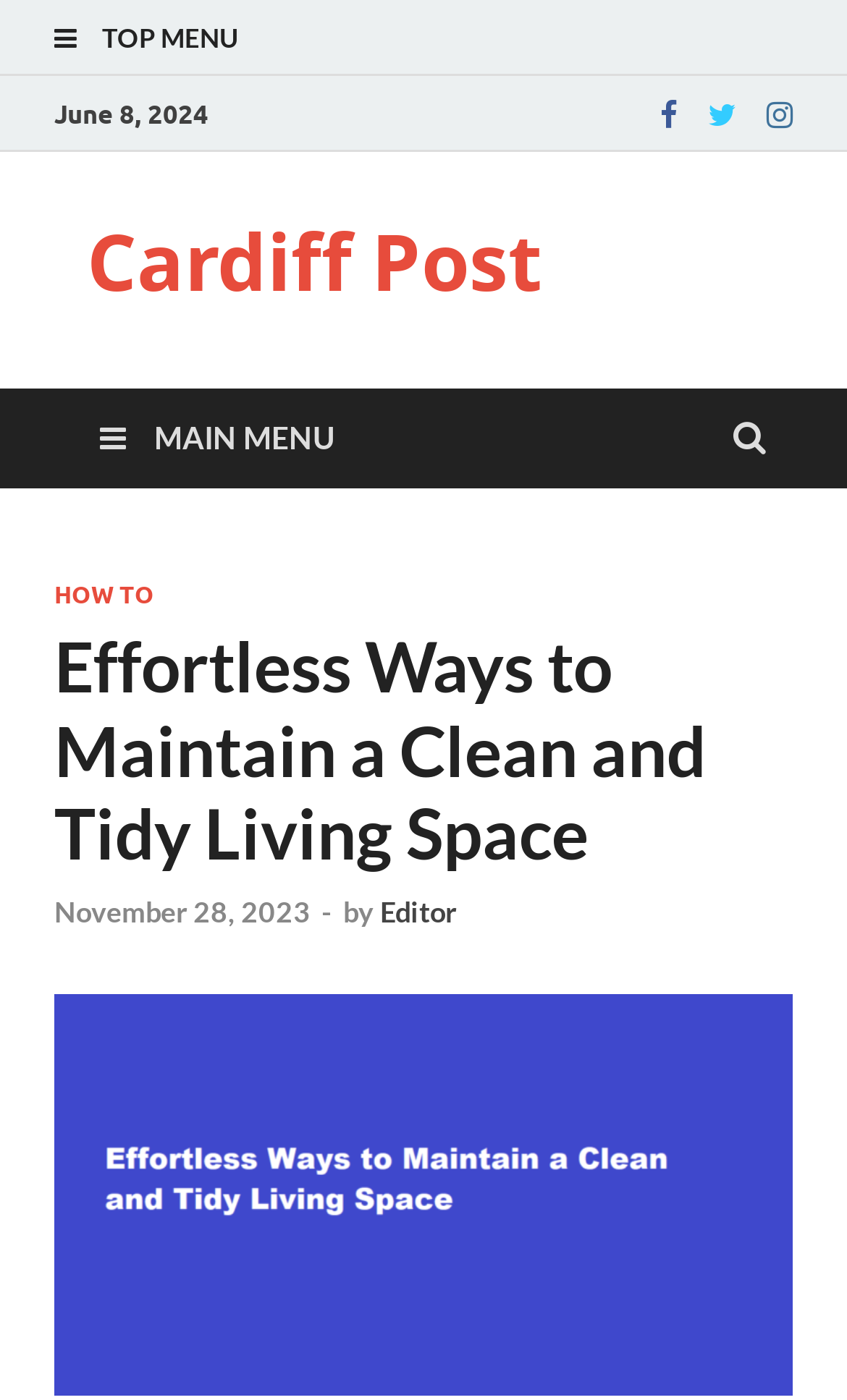Please identify the bounding box coordinates of the element's region that needs to be clicked to fulfill the following instruction: "Check the publication date". The bounding box coordinates should consist of four float numbers between 0 and 1, i.e., [left, top, right, bottom].

[0.064, 0.639, 0.367, 0.663]